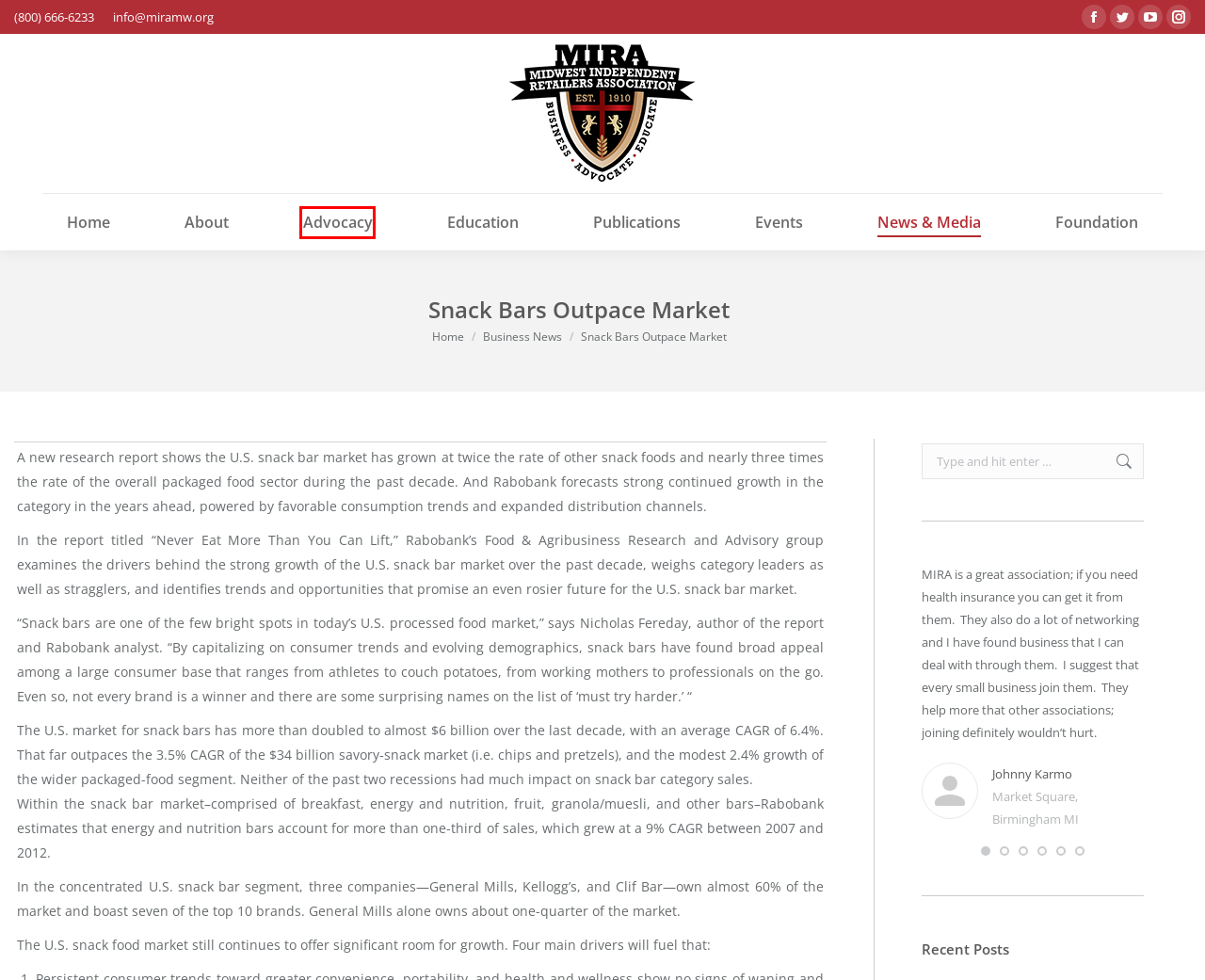You have a screenshot of a webpage, and a red bounding box highlights an element. Select the webpage description that best fits the new page after clicking the element within the bounding box. Options are:
A. Publications – MIRA
B. Events from June 12 – November 21 – MIRA
C. Government – MIRA
D. Foundation – MIRA
E. Business News – MIRA
F. Compliance – MIRA
G. MIRA – The Voice of Independent Retailers
H. News & Media – MIRA

C